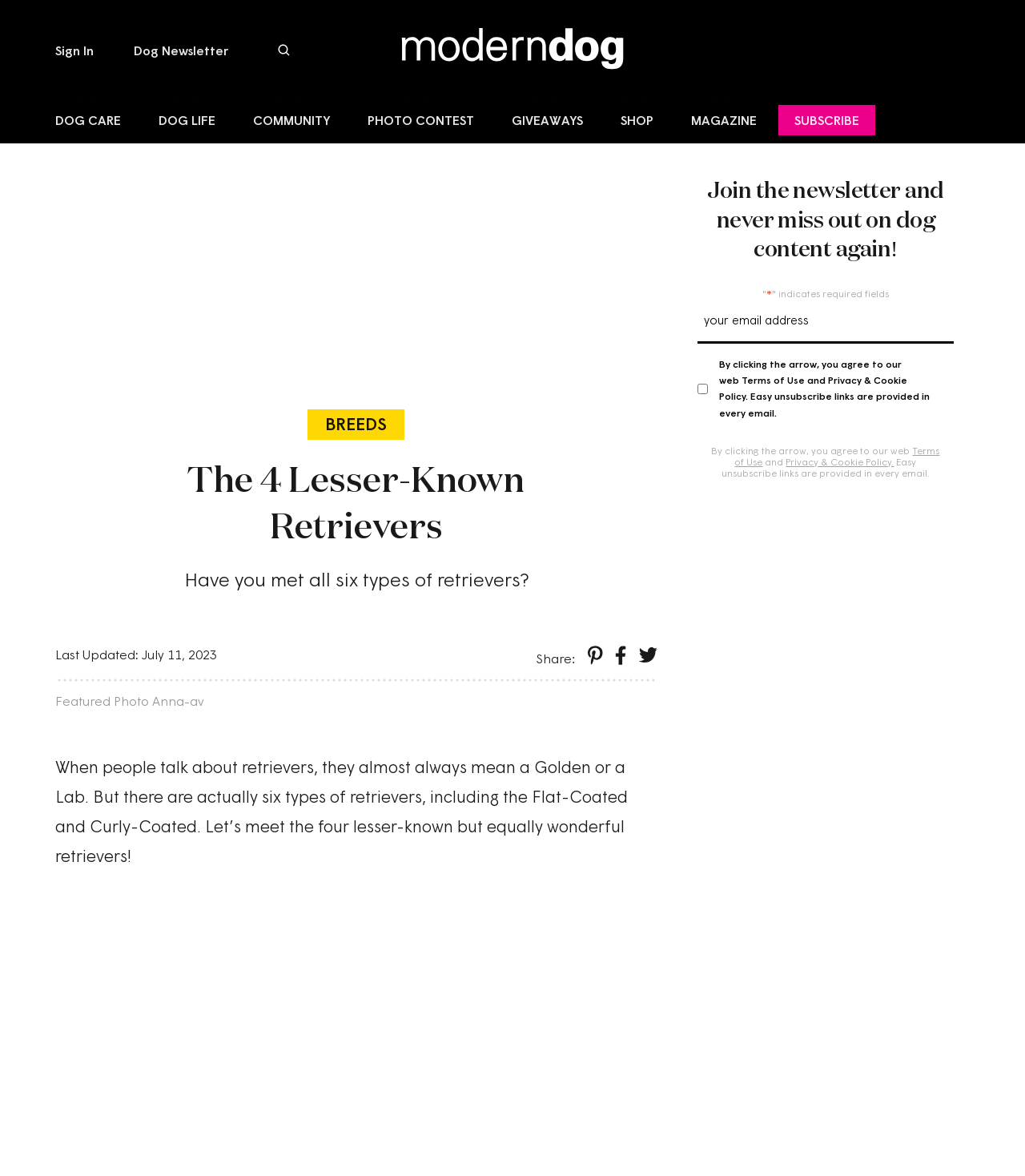Determine the webpage's heading and output its text content.

The 4 Lesser-Known Retrievers